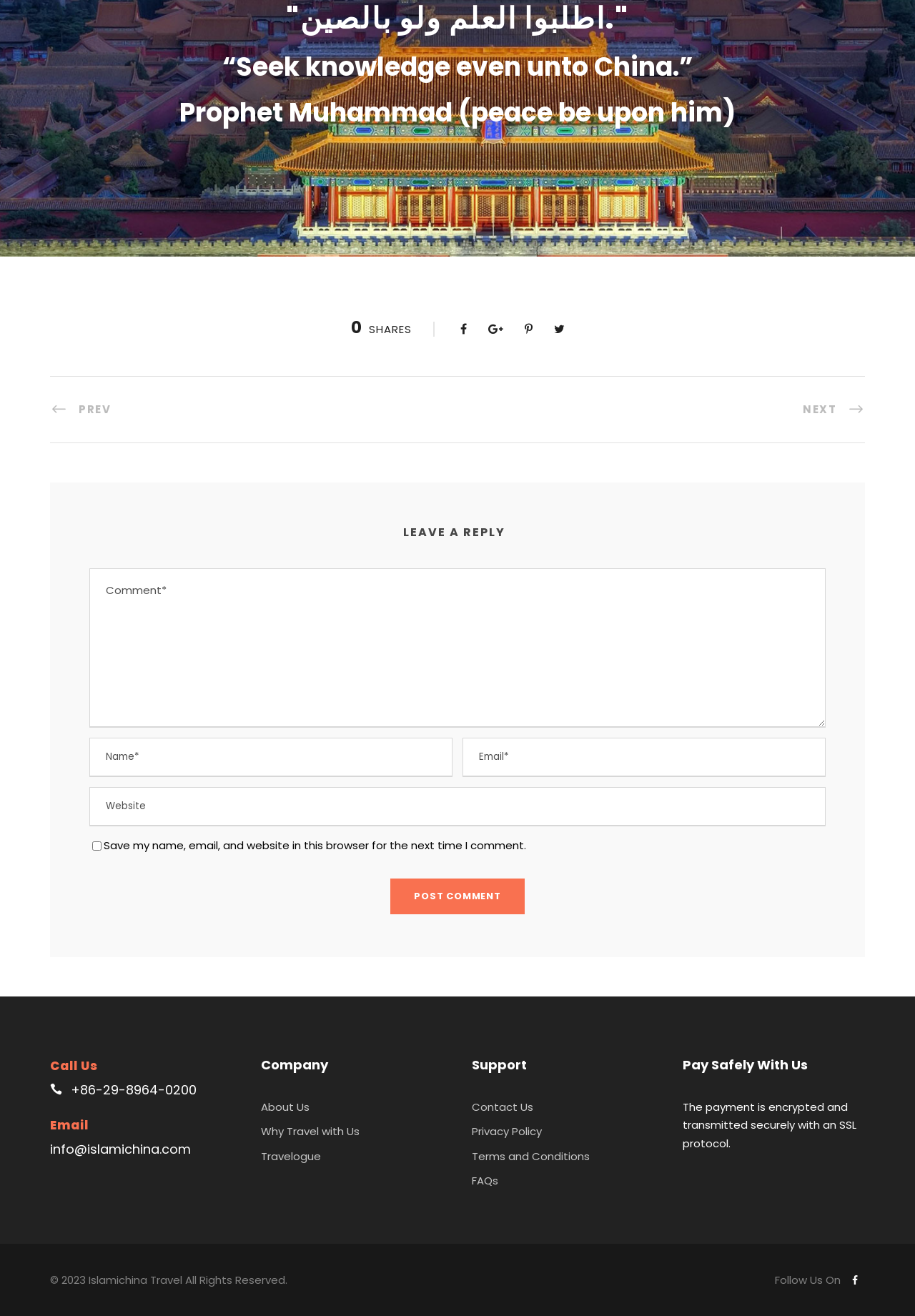What is the purpose of the checkbox?
Refer to the screenshot and answer in one word or phrase.

Save my name, email, and website